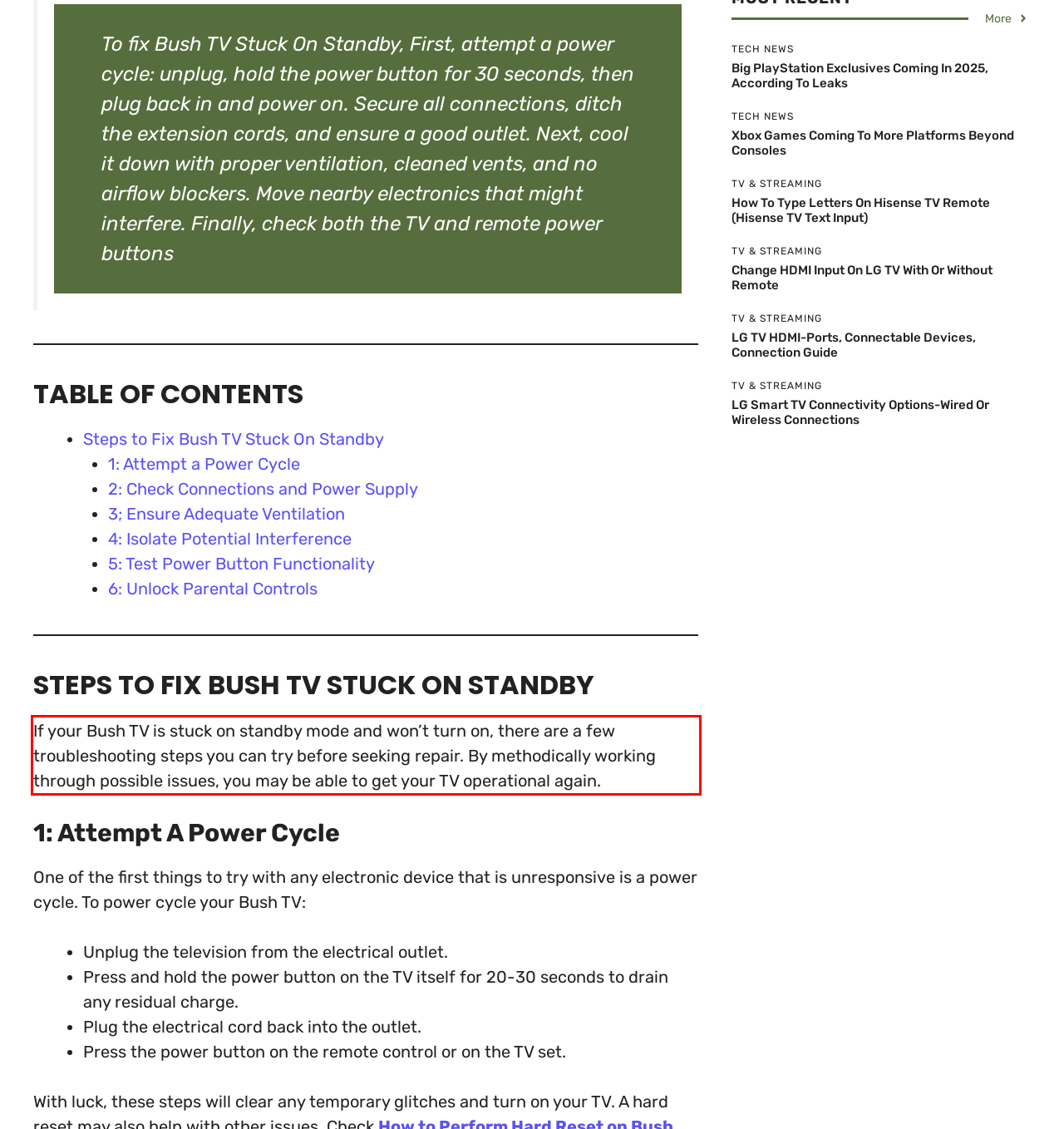Please look at the screenshot provided and find the red bounding box. Extract the text content contained within this bounding box.

If your Bush TV is stuck on standby mode and won’t turn on, there are a few troubleshooting steps you can try before seeking repair. By methodically working through possible issues, you may be able to get your TV operational again.